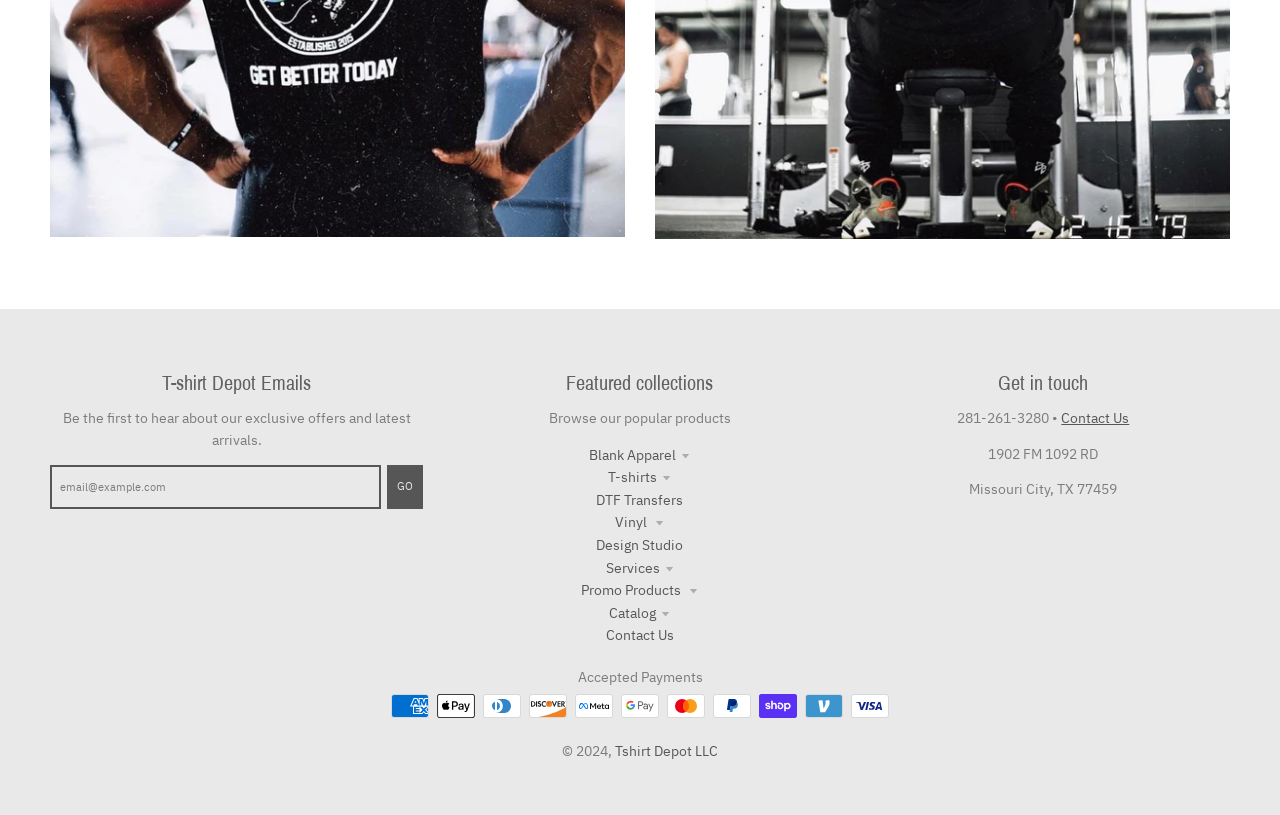Using the provided element description: "Overview & Products", determine the bounding box coordinates of the corresponding UI element in the screenshot.

None